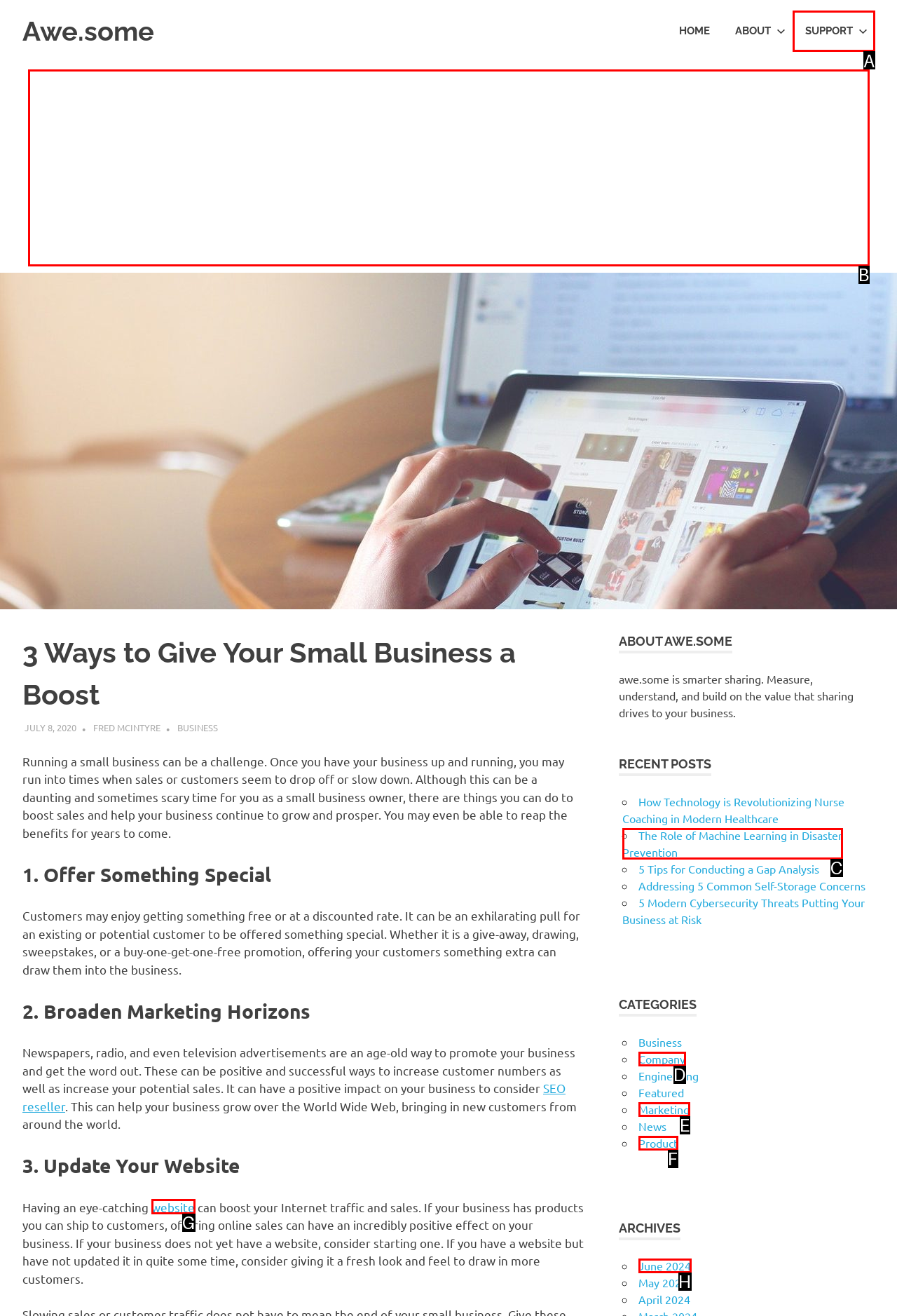Please provide the letter of the UI element that best fits the following description: 5External links
Respond with the letter from the given choices only.

None